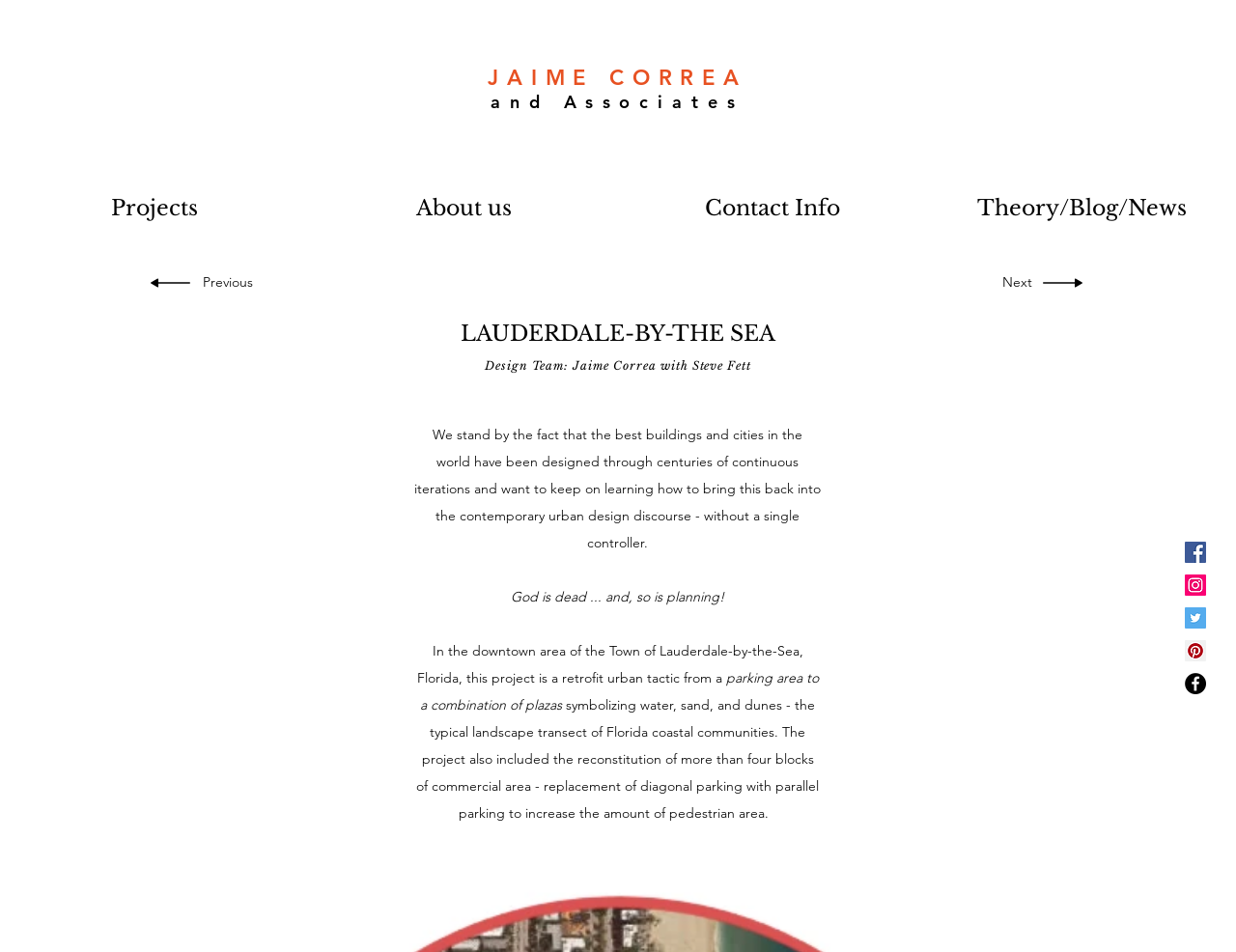Create a detailed summary of the webpage's content and design.

The webpage is about Lauderdale-by-the-Sea, a project by Correa-Associates. At the top, there is a heading with the name "JAIME CORREA" and a link to it, followed by another heading "and Associates". Below these headings, there is a navigation menu with links to "Projects", "About us", "Contact Info", and "Theory/Blog/News".

On the top-right corner, there is a social bar with links to Facebook, Instagram, Twitter, Pinterest, and another Facebook icon. Each social icon is represented by an image.

In the main content area, there is a heading "LAUDERDALE-BY-THE SEA" followed by a description of the project. The description is divided into several paragraphs, which explain the design team's approach to urban design, their philosophy, and the specifics of the Lauderdale-by-the-Sea project. The project involves retrofitting a parking area into a combination of plazas, symbolizing water, sand, and dunes, and reconstituting commercial areas with parallel parking to increase pedestrian space.

There are also navigation links to "Previous" and "Next" pages, as well as some empty links, but their purpose is not clear. Overall, the webpage appears to be a project showcase for Correa-Associates, with a focus on the Lauderdale-by-the-Sea project.